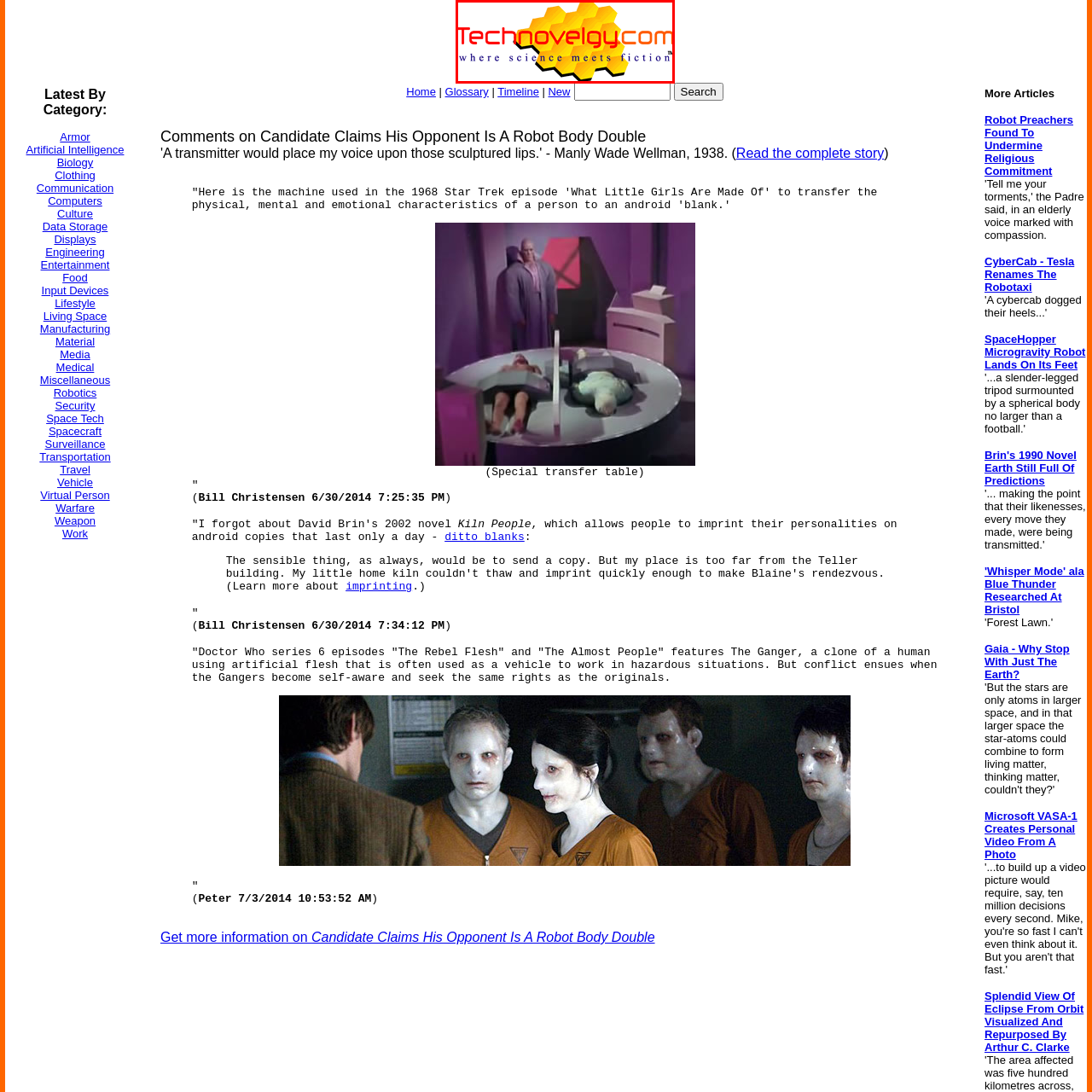Pay attention to the image inside the red rectangle, What shape is used to symbolize innovation and technology? Answer briefly with a single word or phrase.

Hexagonal